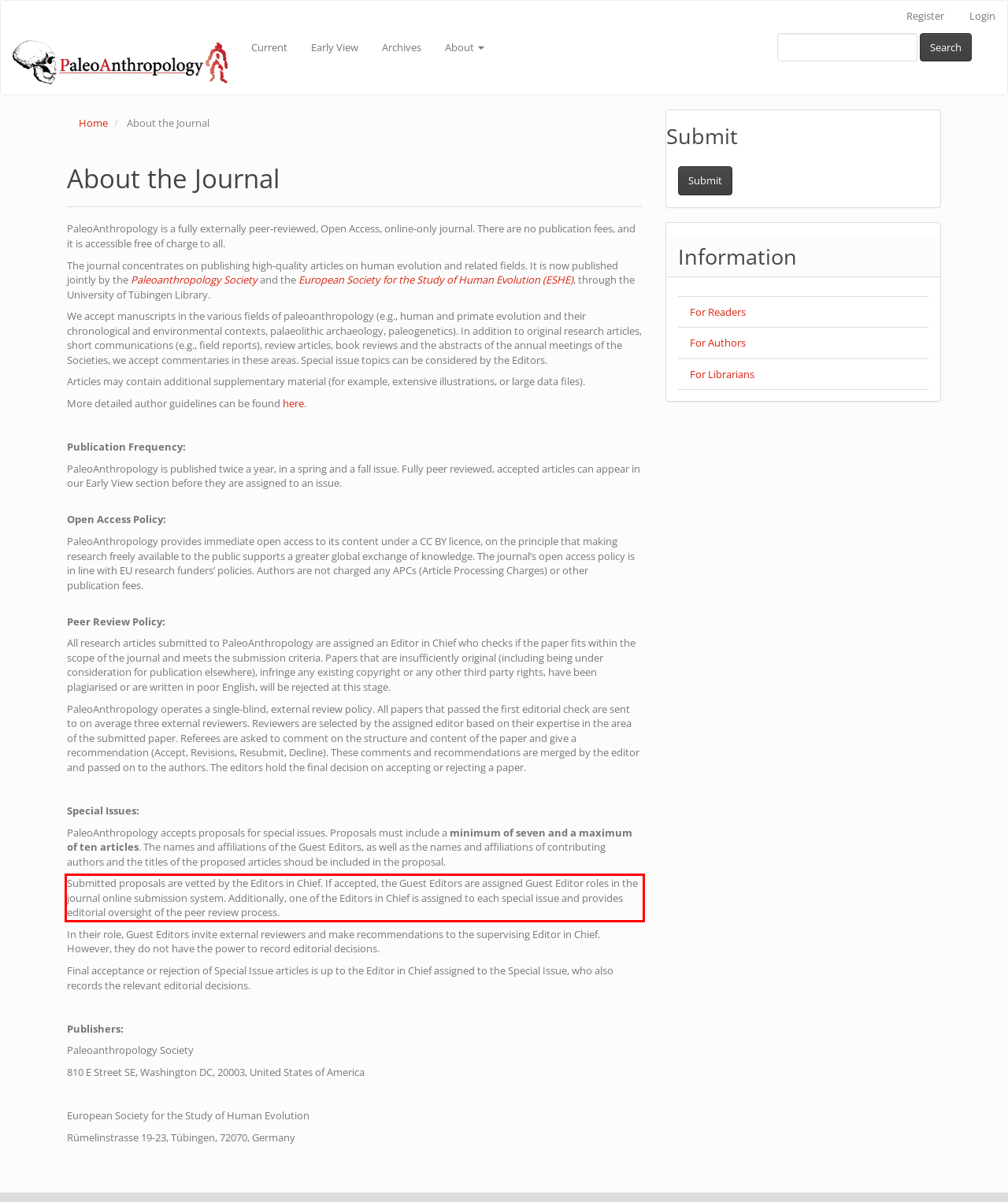You are presented with a webpage screenshot featuring a red bounding box. Perform OCR on the text inside the red bounding box and extract the content.

Submitted proposals are vetted by the Editors in Chief. If accepted, the Guest Editors are assigned Guest Editor roles in the journal online submission system. Additionally, one of the Editors in Chief is assigned to each special issue and provides editorial oversight of the peer review process.